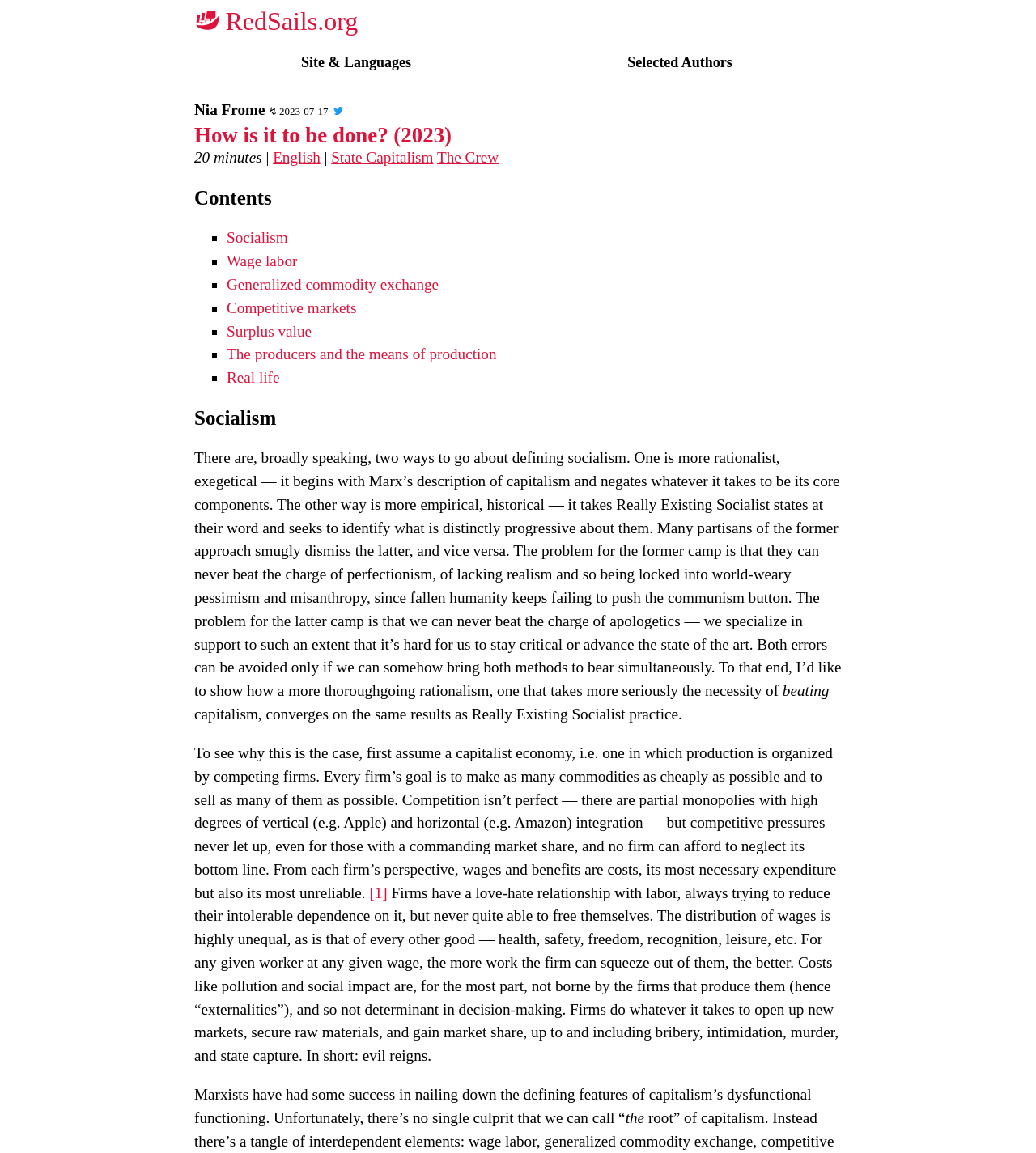Using floating point numbers between 0 and 1, provide the bounding box coordinates in the format (top-left x, top-left y, bottom-right x, bottom-right y). Locate the UI element described here: Generalized commodity exchange

[0.219, 0.239, 0.424, 0.254]